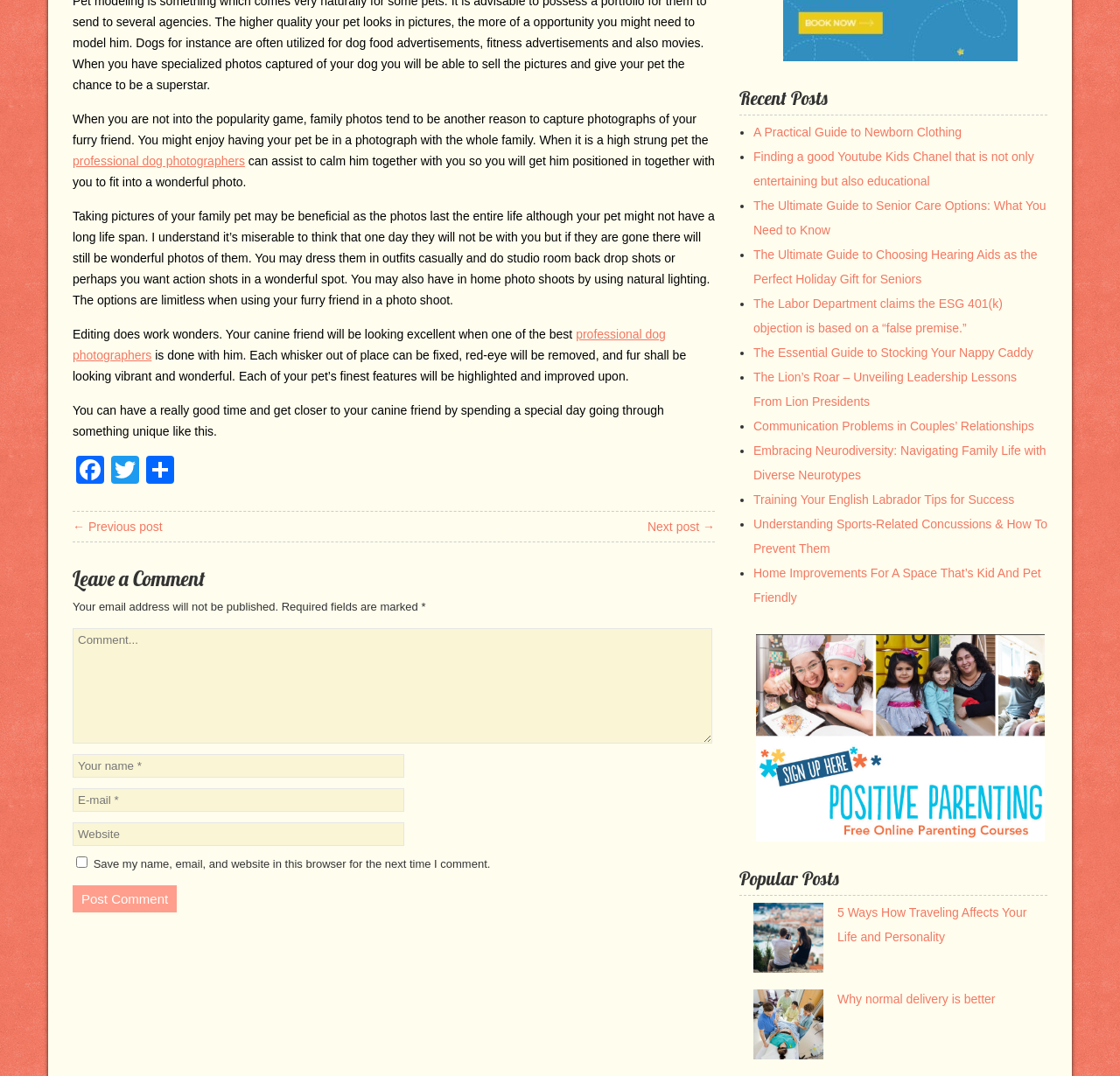Please answer the following question using a single word or phrase: 
What is the category of the 'Recent Posts' section?

Various topics